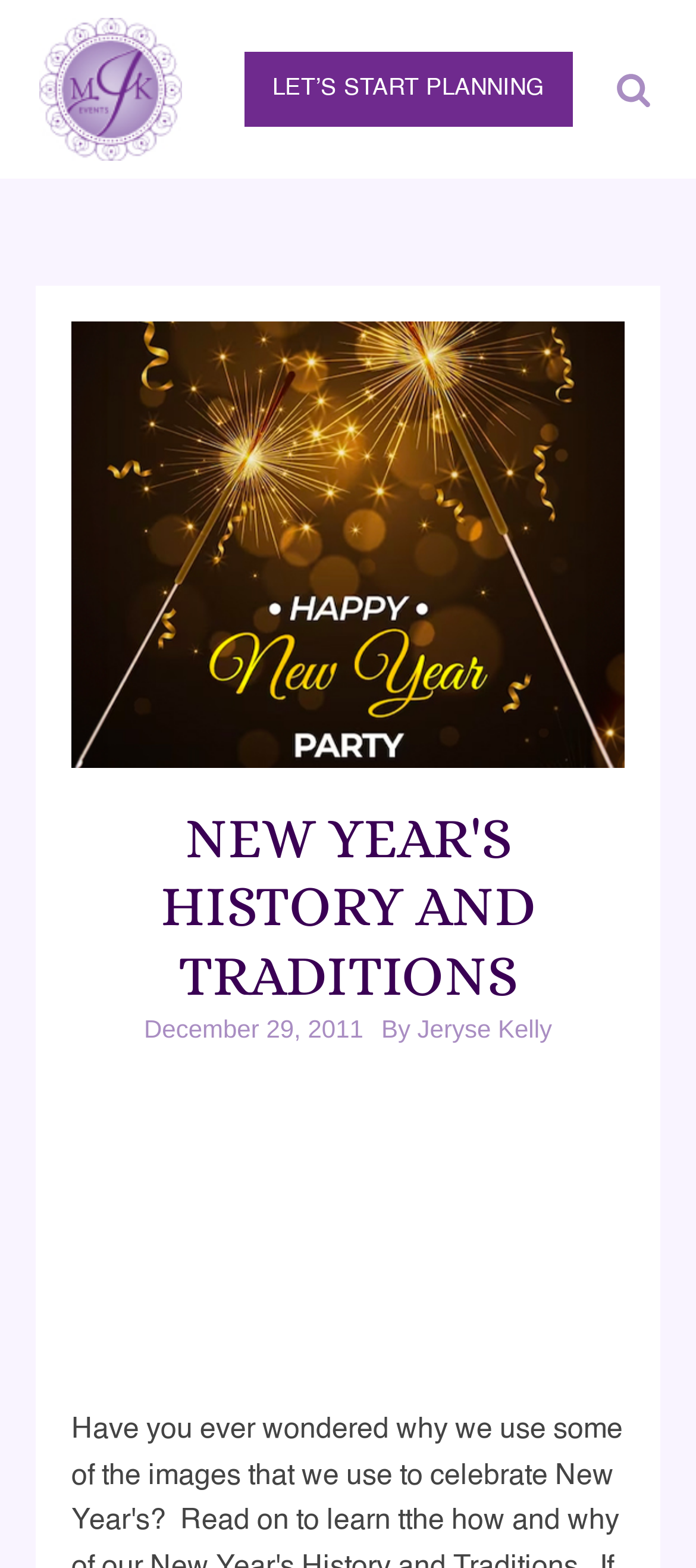Utilize the details in the image to thoroughly answer the following question: Who wrote the article on New Year's history and traditions?

The author's name is mentioned below the title of the article, which is 'NEW YEAR'S HISTORY AND TRADITIONS', and it is written as 'By Jeryse Kelly'.